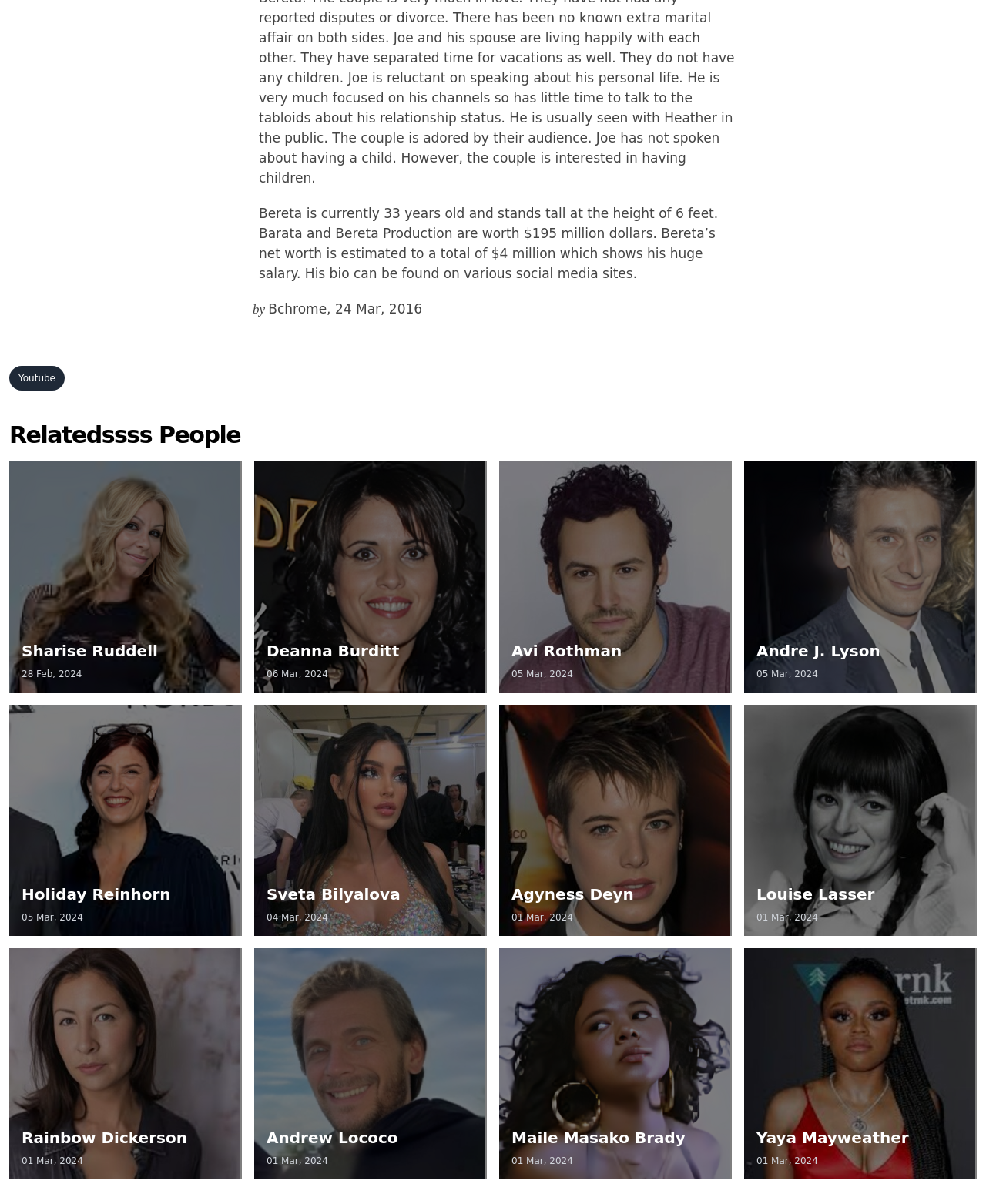Given the element description "Youtube" in the screenshot, predict the bounding box coordinates of that UI element.

[0.009, 0.304, 0.066, 0.324]